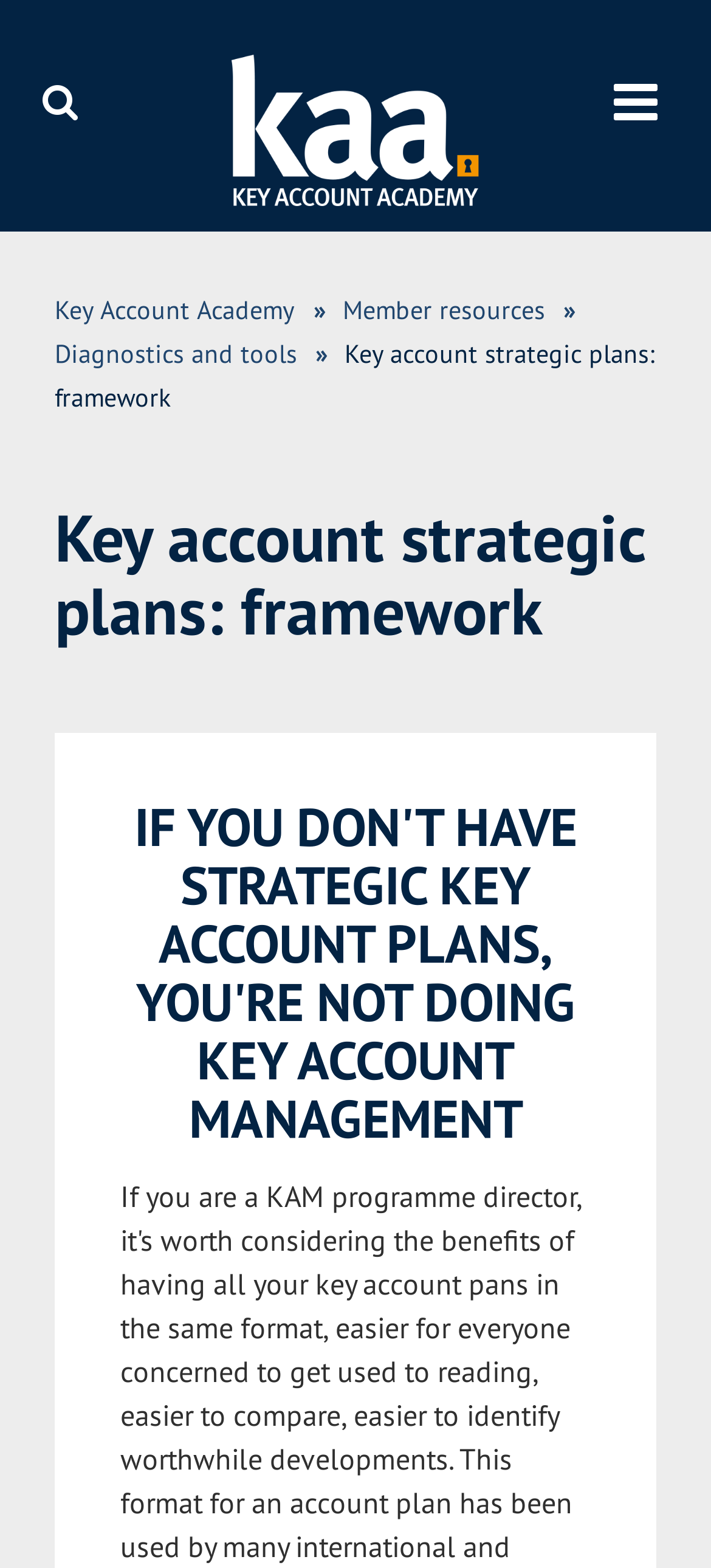Determine the bounding box coordinates for the HTML element described here: "Diagnostics and tools".

[0.077, 0.215, 0.462, 0.236]